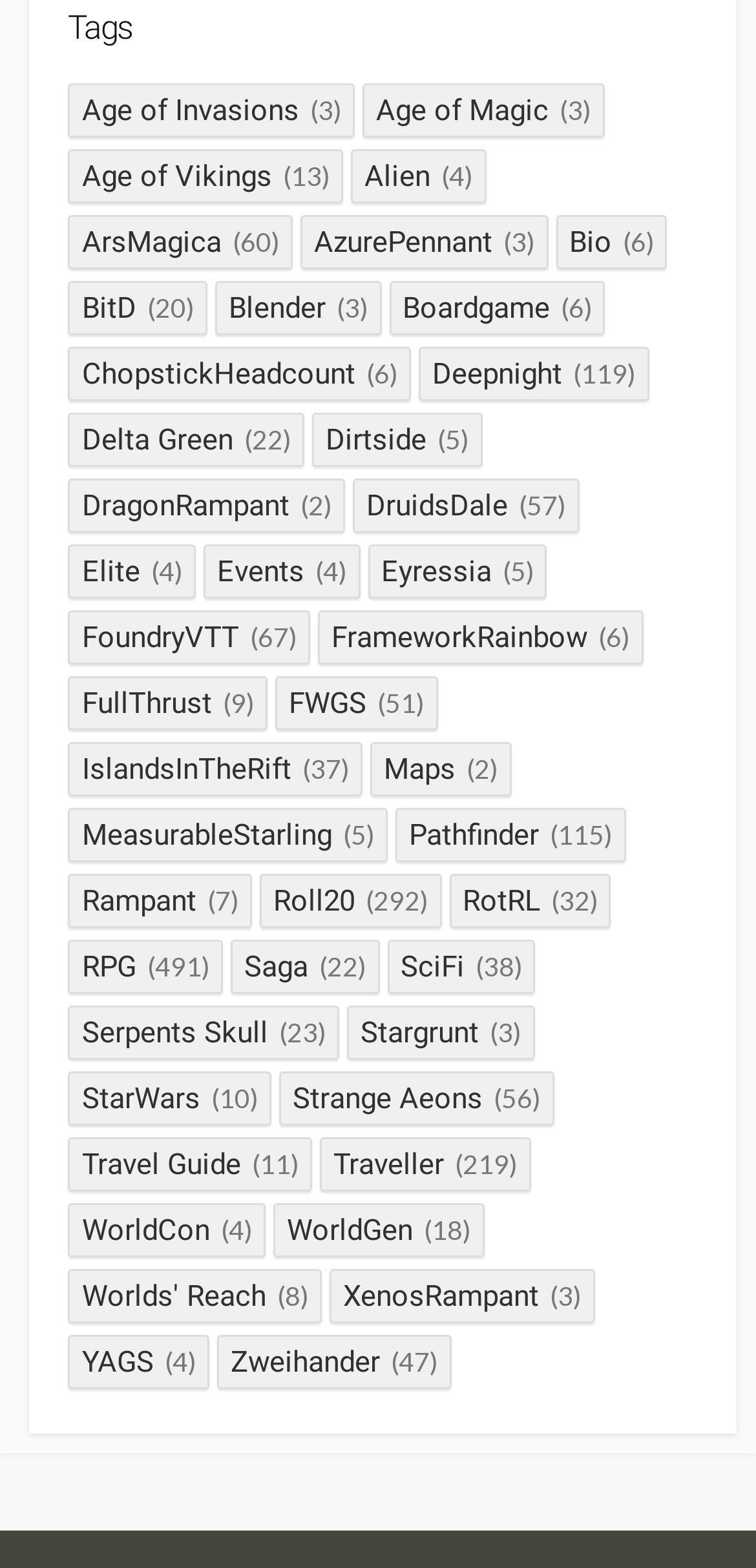How many items are under Age of Vikings?
Please provide a comprehensive answer based on the details in the screenshot.

I counted the number of items under the link 'Age of Vikings' which is 13, as indicated by the StaticText '(13)' next to the link.